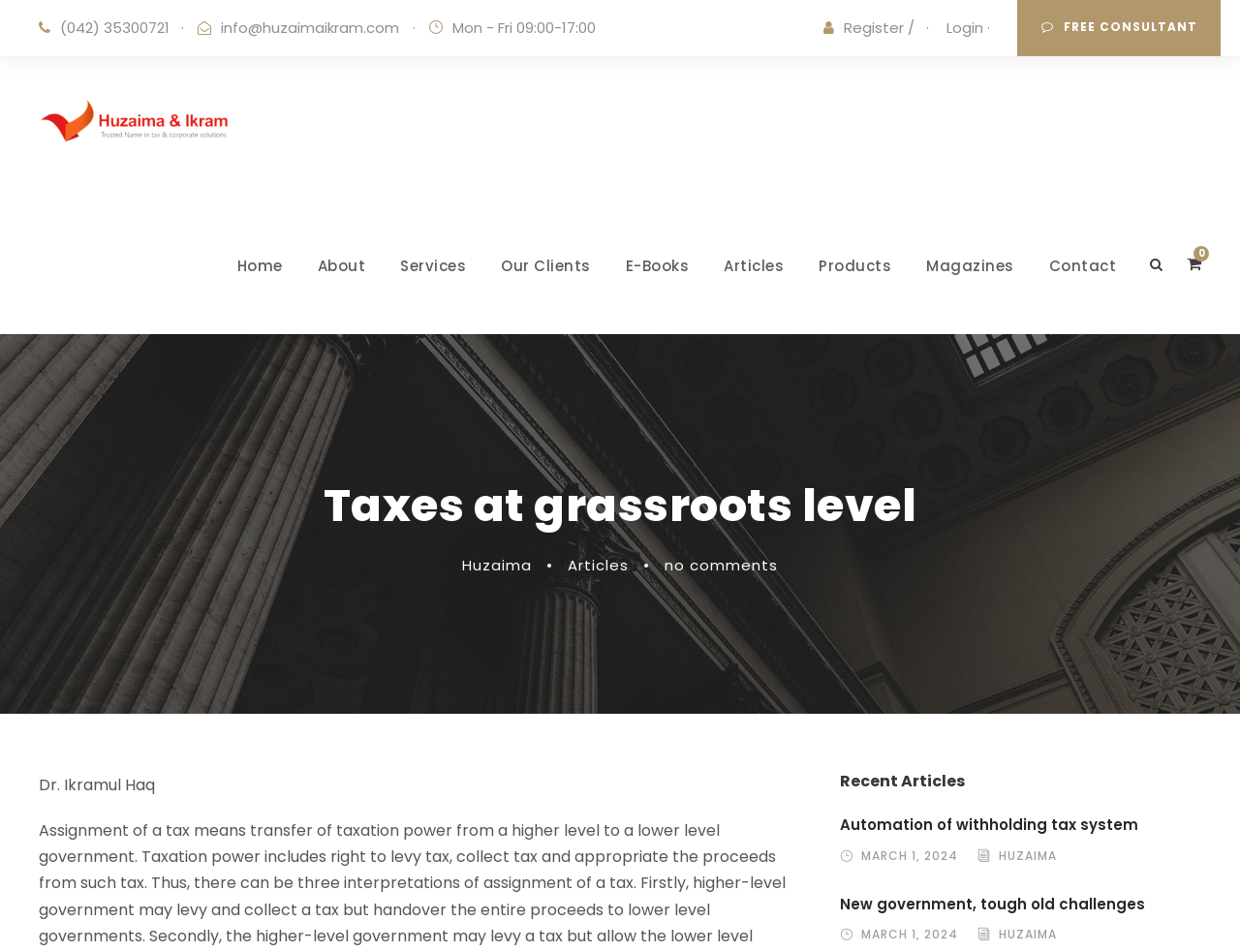What are the office hours?
Look at the webpage screenshot and answer the question with a detailed explanation.

The office hours can be found at the top of the webpage, next to the phone number and email address, and are displayed as a static text element.